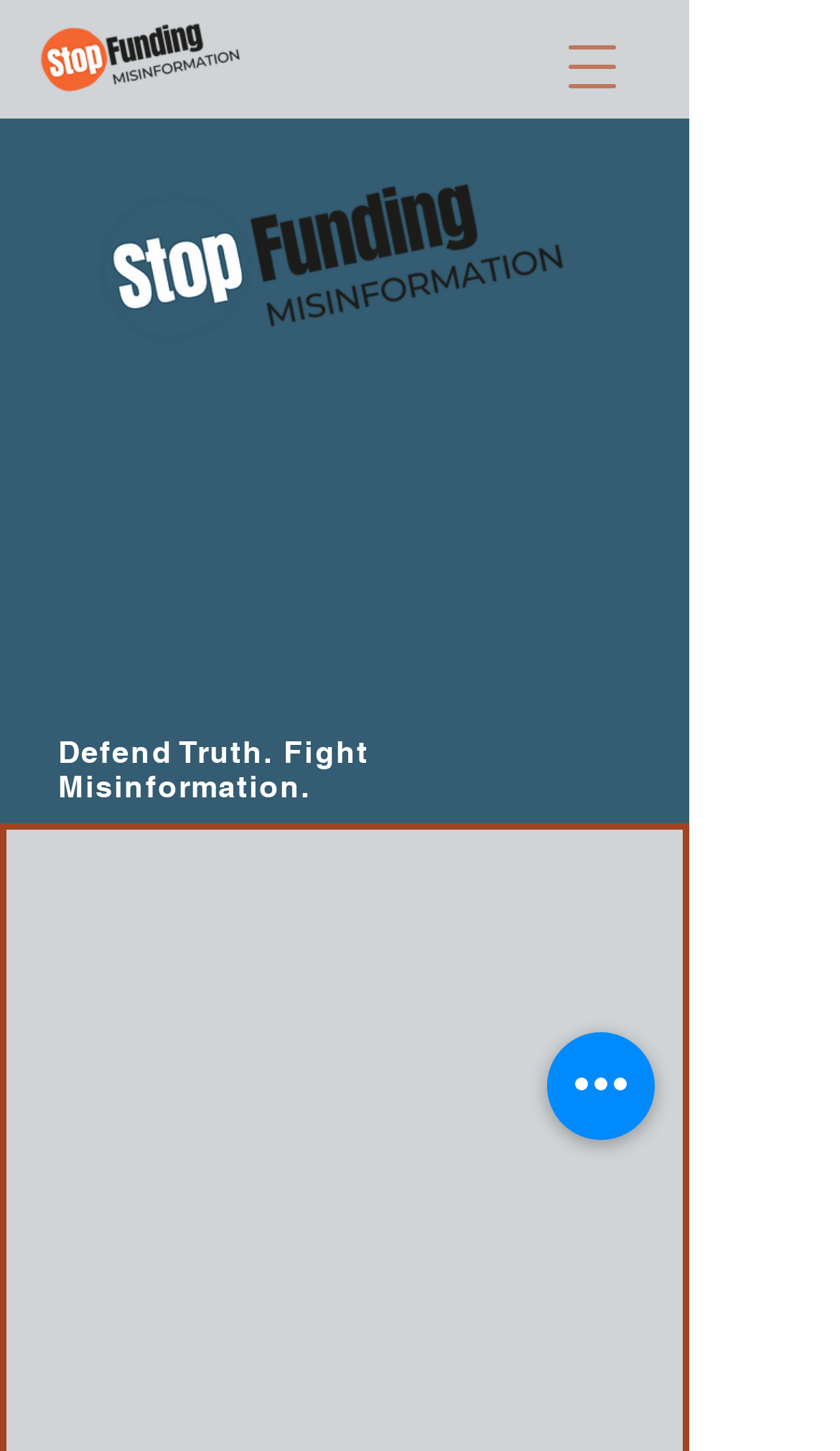Please find the bounding box coordinates in the format (top-left x, top-left y, bottom-right x, bottom-right y) for the given element description. Ensure the coordinates are floating point numbers between 0 and 1. Description: aria-label="Open navigation menu"

[0.641, 0.009, 0.769, 0.083]